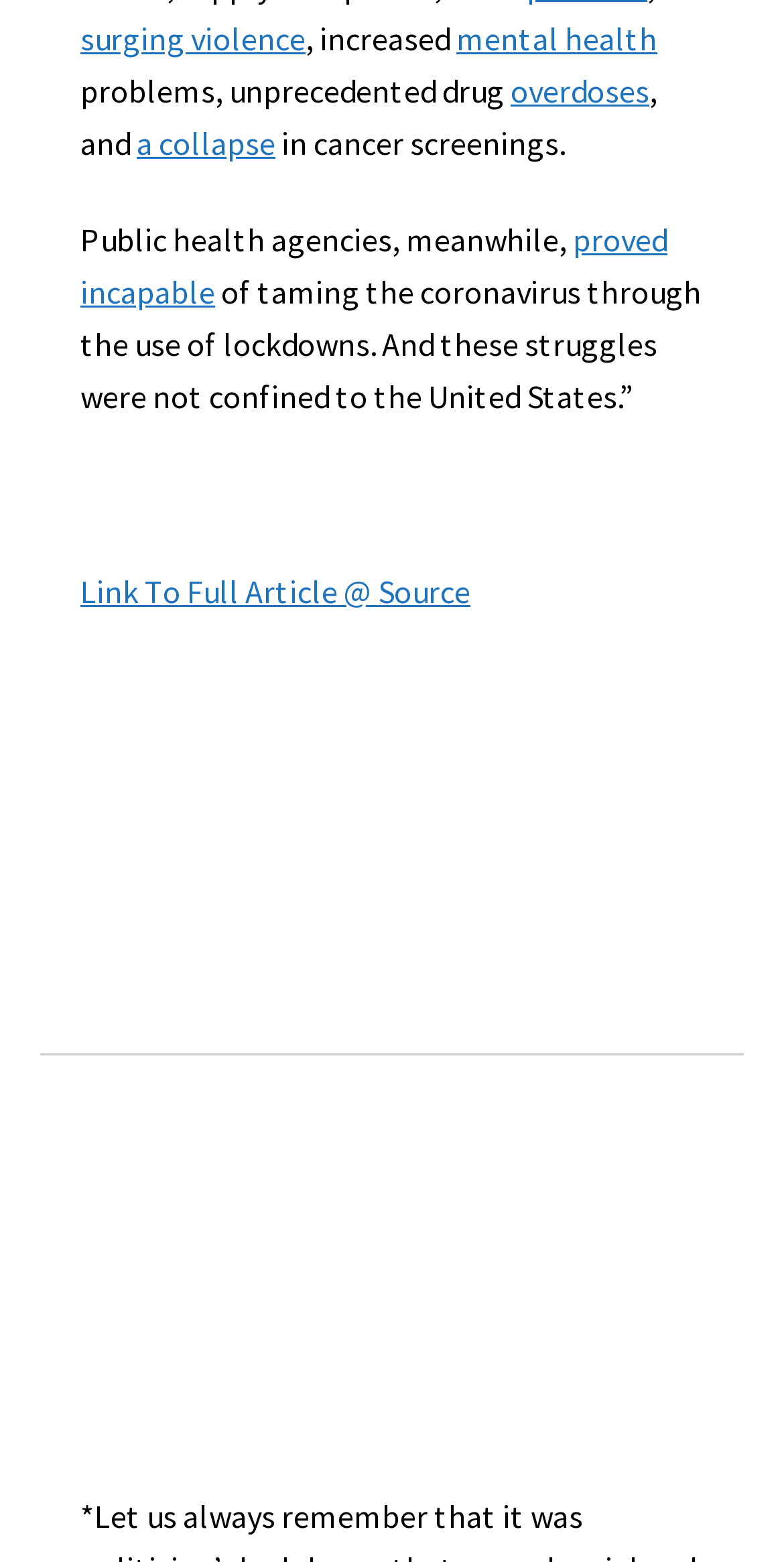Identify the coordinates of the bounding box for the element that must be clicked to accomplish the instruction: "Check Dragon Horoscope 2024".

None